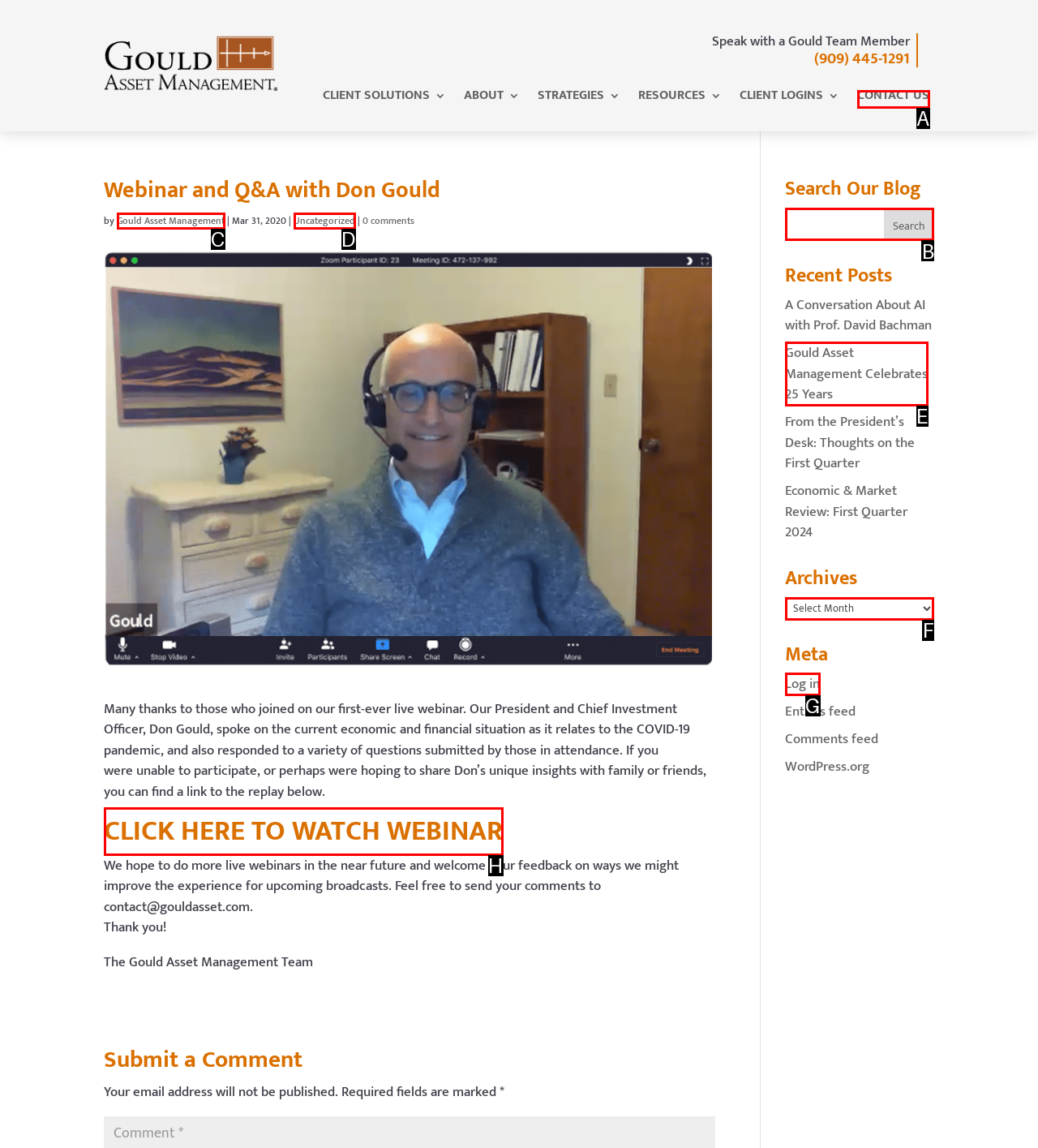Select the letter from the given choices that aligns best with the description: Log in. Reply with the specific letter only.

G